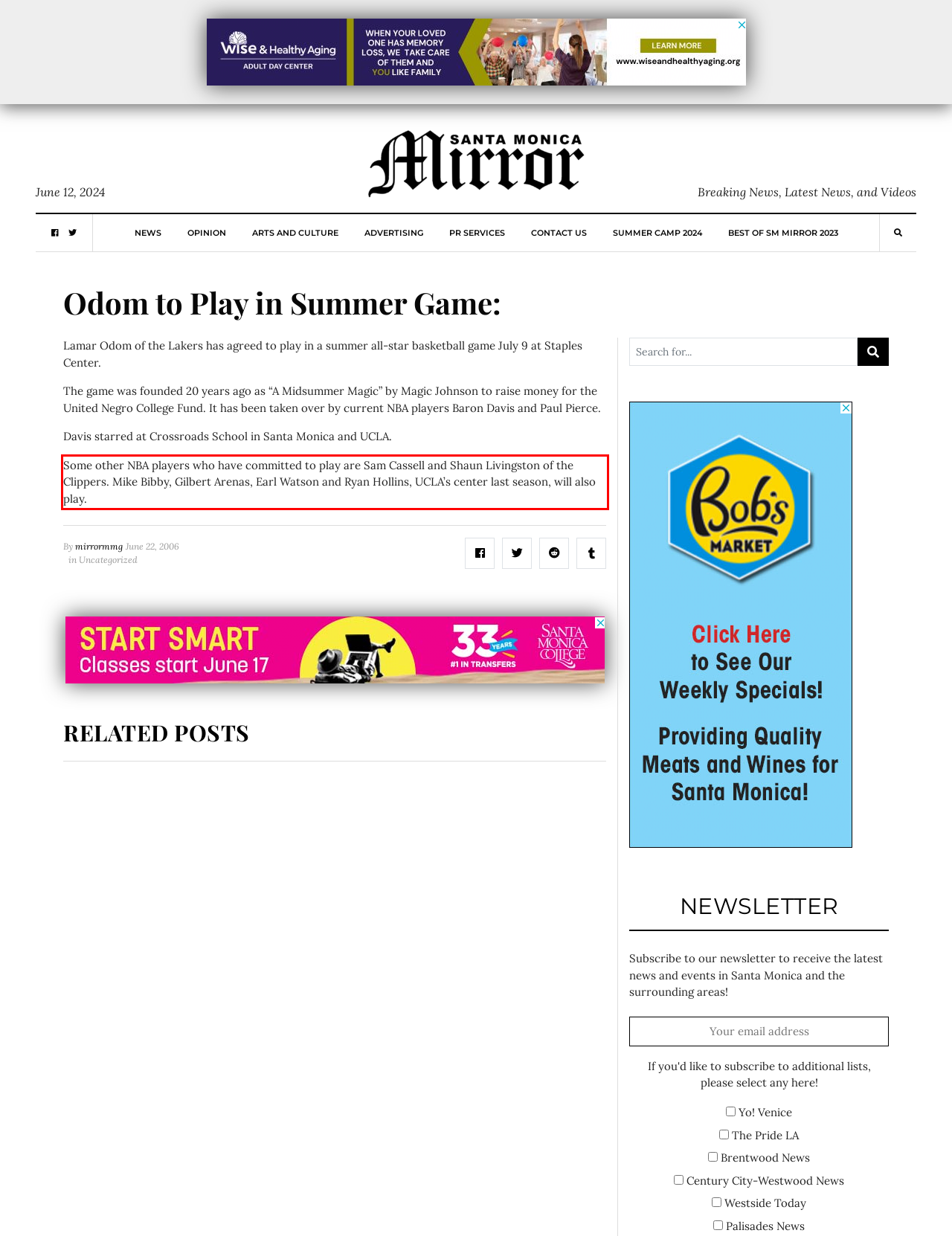Given a screenshot of a webpage, locate the red bounding box and extract the text it encloses.

Some other NBA players who have committed to play are Sam Cassell and Shaun Livingston of the Clippers. Mike Bibby, Gilbert Arenas, Earl Watson and Ryan Hollins, UCLA’s center last season, will also play.